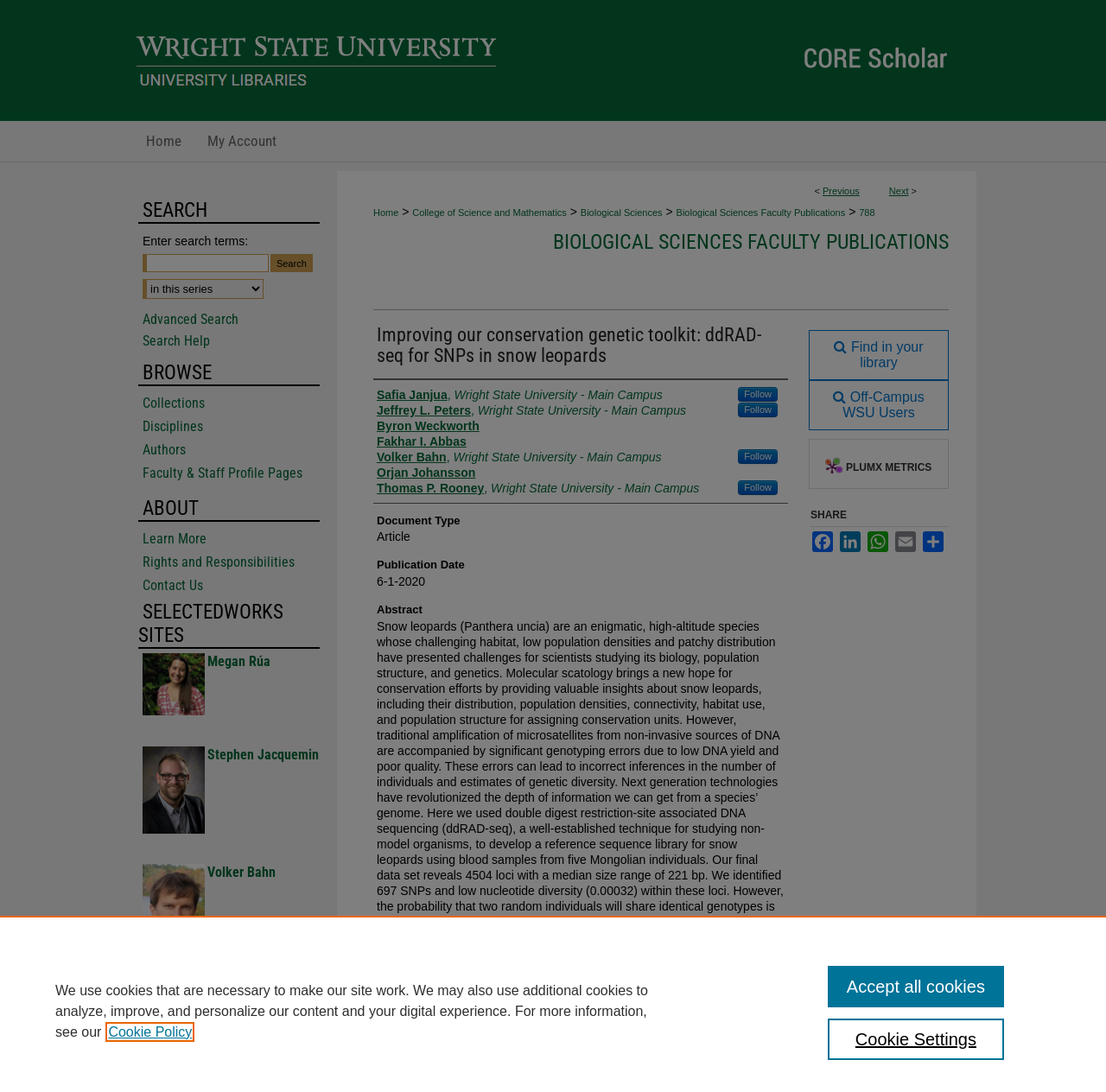Identify the bounding box coordinates of the clickable region required to complete the instruction: "Find in your library". The coordinates should be given as four float numbers within the range of 0 and 1, i.e., [left, top, right, bottom].

[0.731, 0.302, 0.858, 0.348]